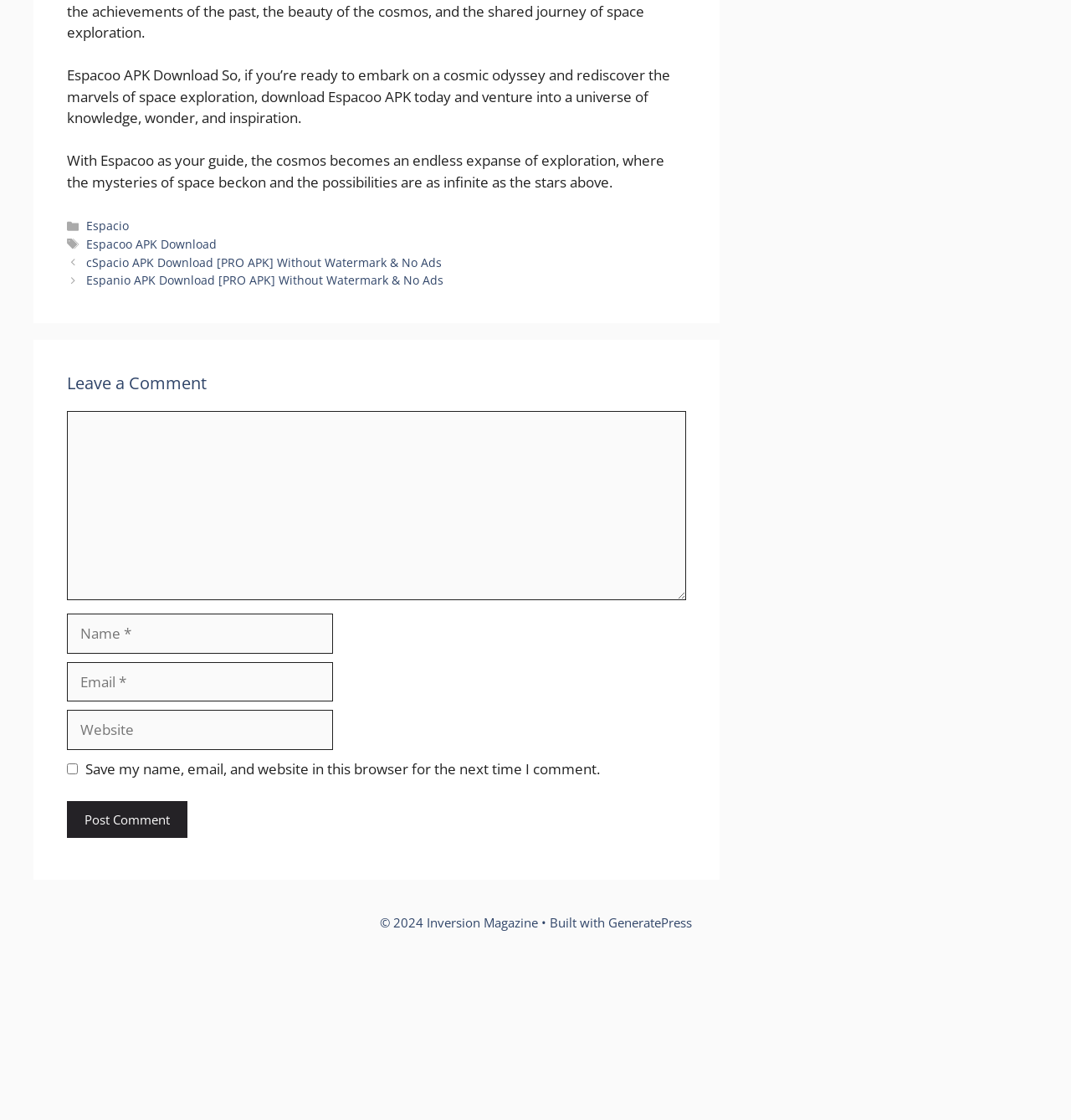What is the purpose of the checkbox in the comment section?
Using the image as a reference, deliver a detailed and thorough answer to the question.

The checkbox in the comment section has a label 'Save my name, email, and website in this browser for the next time I comment.' which suggests that its purpose is to save the comment information for future use.